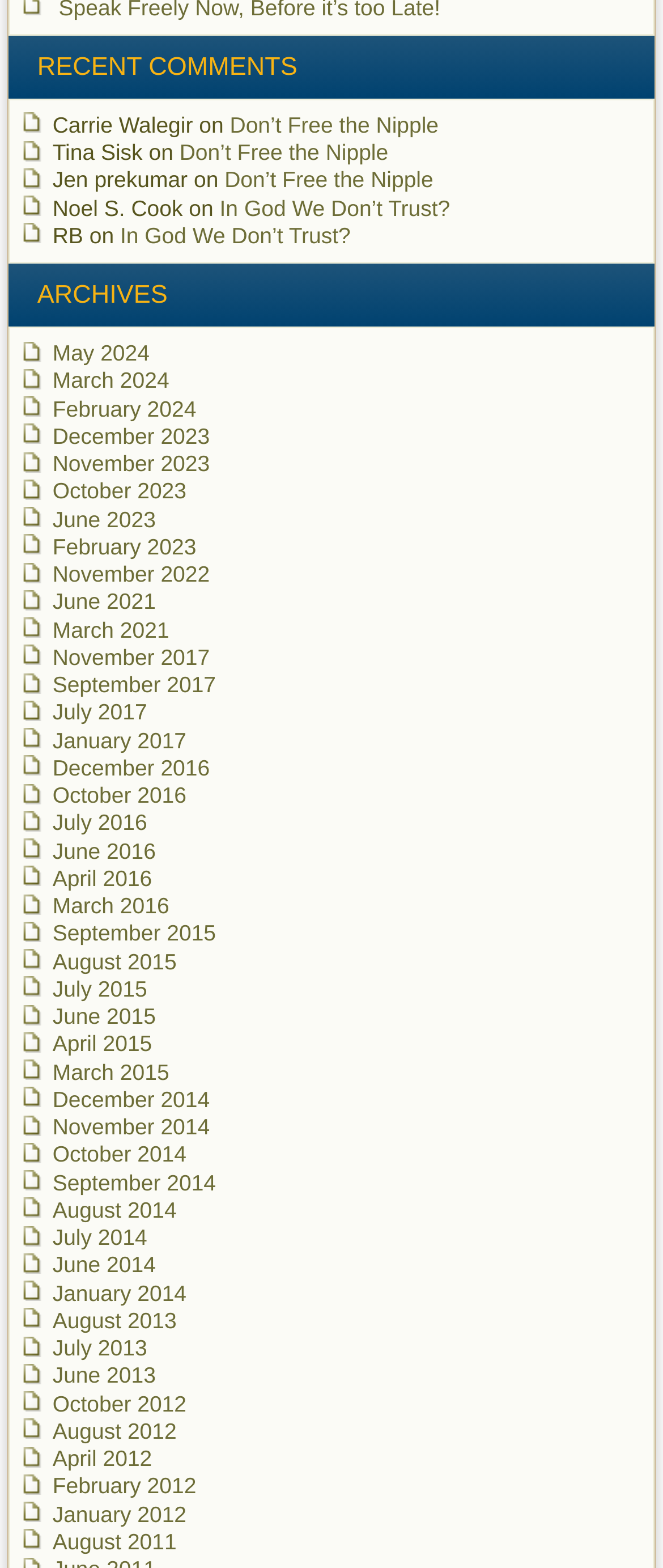Using the provided description: "In God We Don’t Trust?", find the bounding box coordinates of the corresponding UI element. The output should be four float numbers between 0 and 1, in the format [left, top, right, bottom].

[0.331, 0.124, 0.679, 0.141]